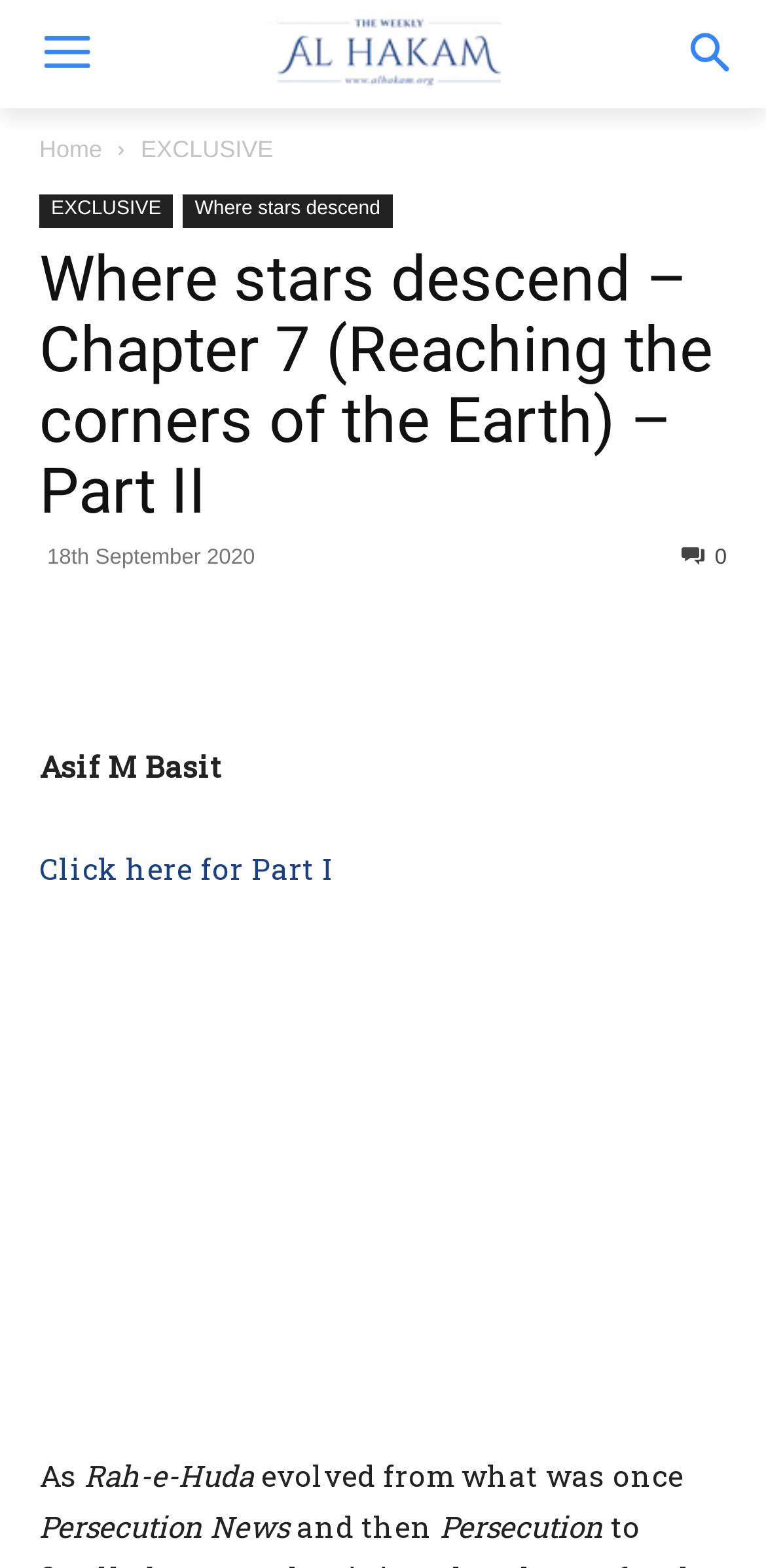Highlight the bounding box coordinates of the element that should be clicked to carry out the following instruction: "Click the link to Part I". The coordinates must be given as four float numbers ranging from 0 to 1, i.e., [left, top, right, bottom].

[0.051, 0.541, 0.436, 0.566]